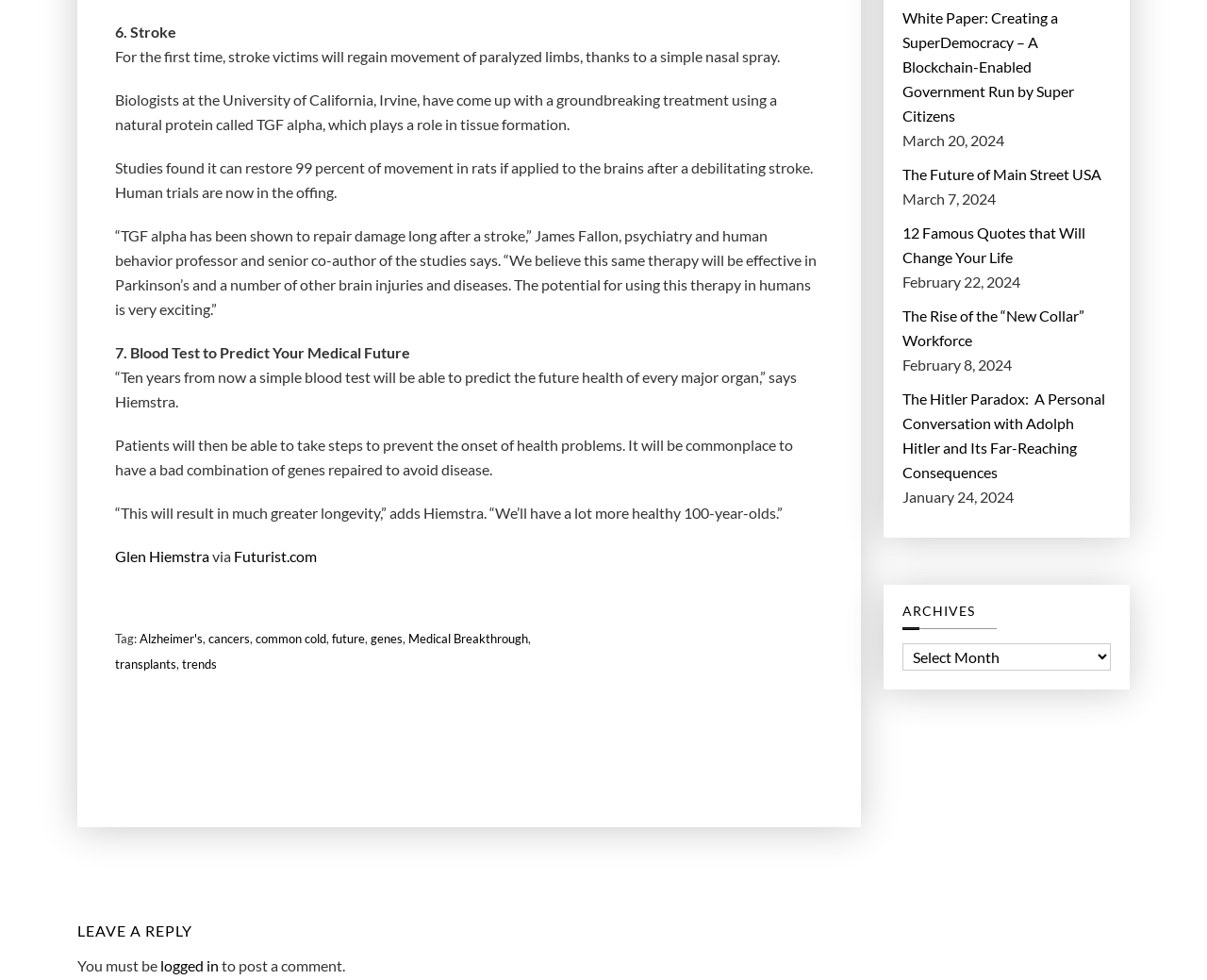Please identify the bounding box coordinates of the clickable area that will allow you to execute the instruction: "Click on the link 'Futurist.com'".

[0.194, 0.555, 0.262, 0.58]